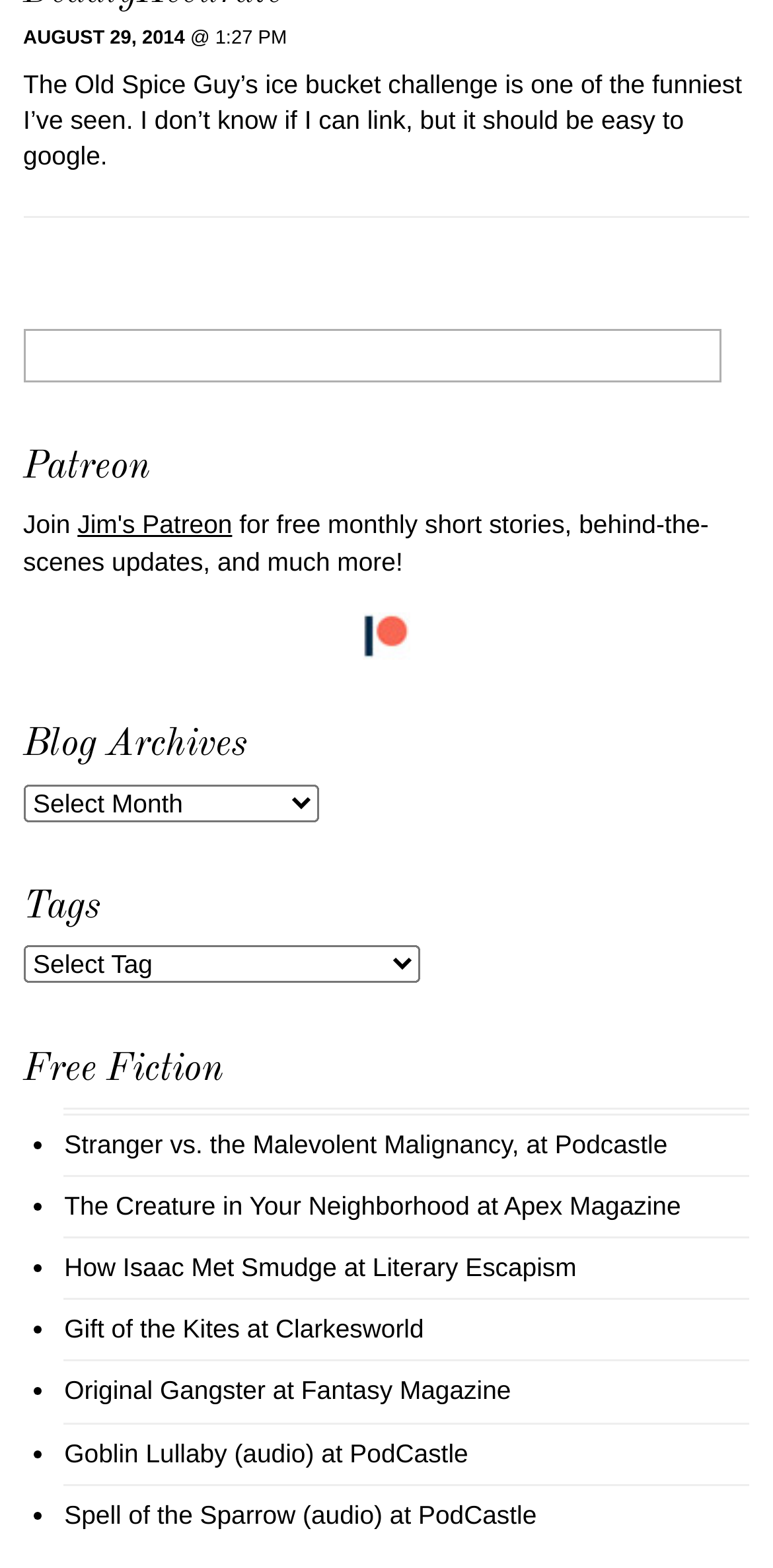What is the function of the 'Search' textbox?
From the details in the image, answer the question comprehensively.

I inferred the function of the 'Search' textbox by its label and its presence in the complementary section, which suggests that it's a way for readers to search the blog for specific content.